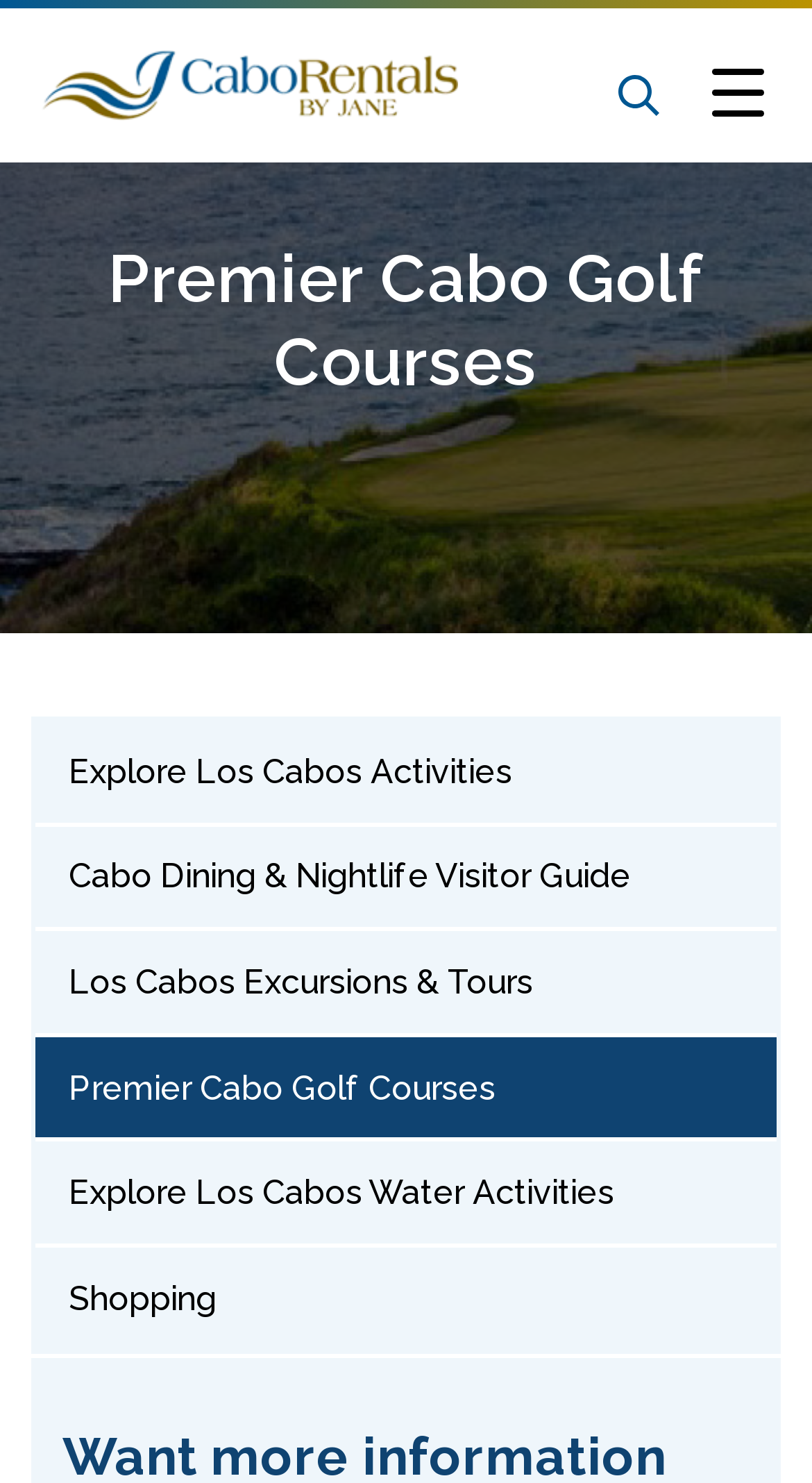What is the main topic of the webpage?
Utilize the image to construct a detailed and well-explained answer.

The main topic of the webpage can be inferred from the heading 'Premier Cabo Golf Courses' and the meta description, which mentions 'Cabo golf courses' and 'golfing experience'.